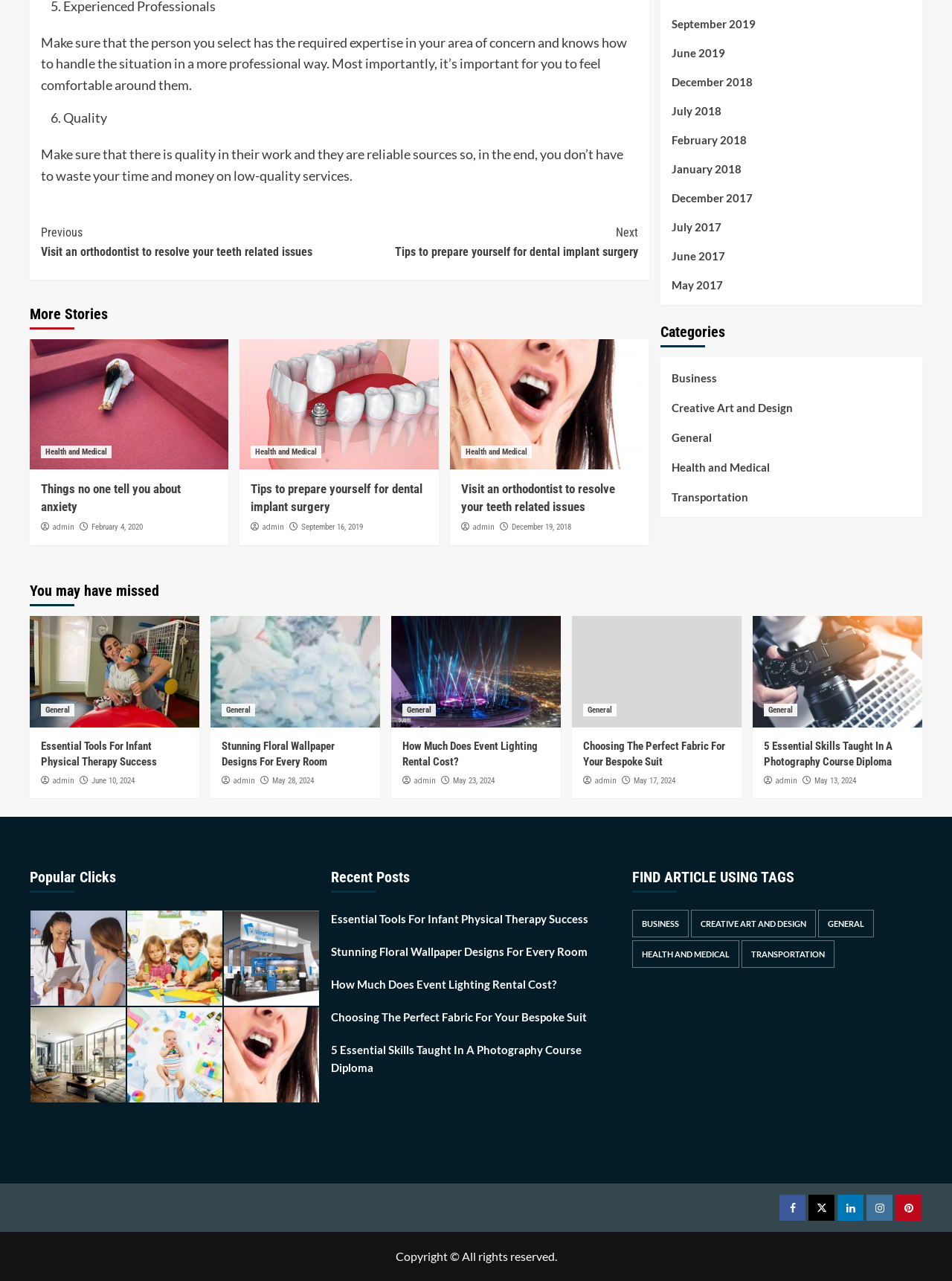Give the bounding box coordinates for the element described by: "September 2019".

[0.705, 0.012, 0.957, 0.034]